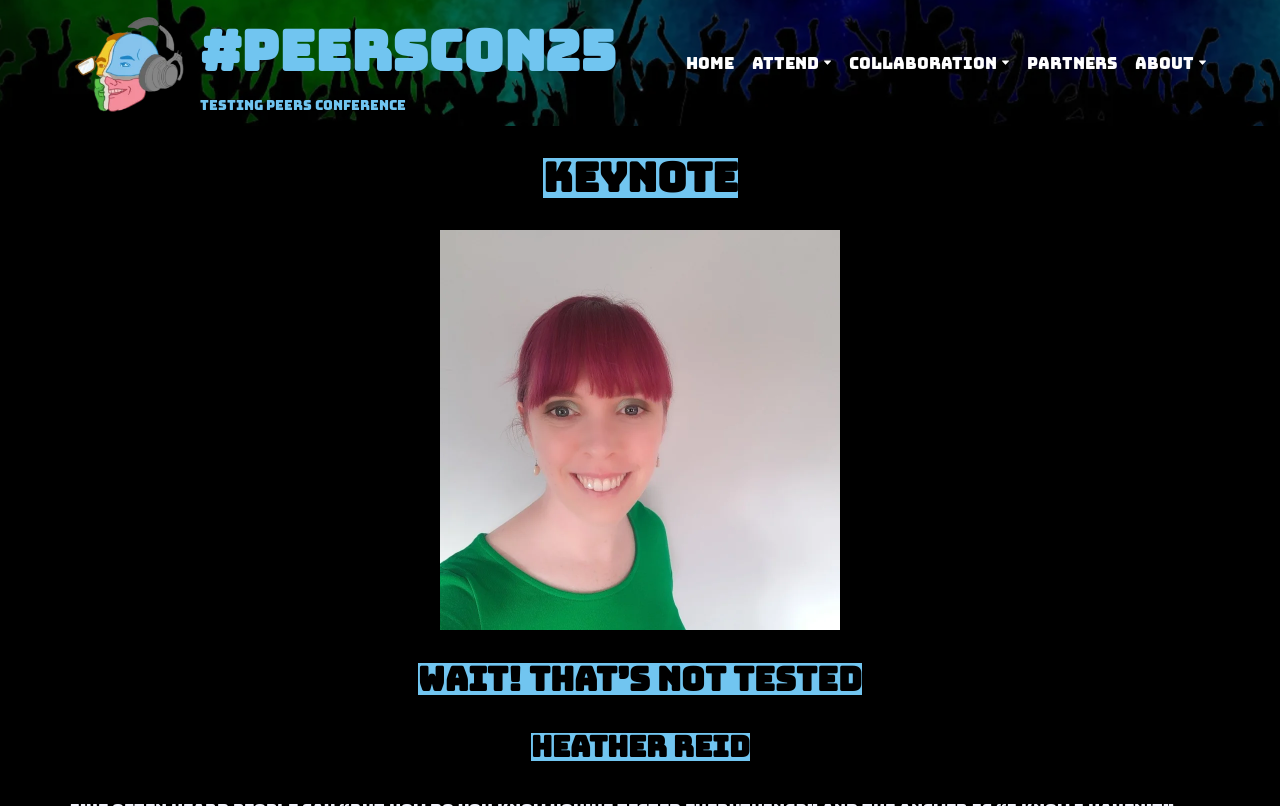How many menu items are in the primary menu? From the image, respond with a single word or brief phrase.

5